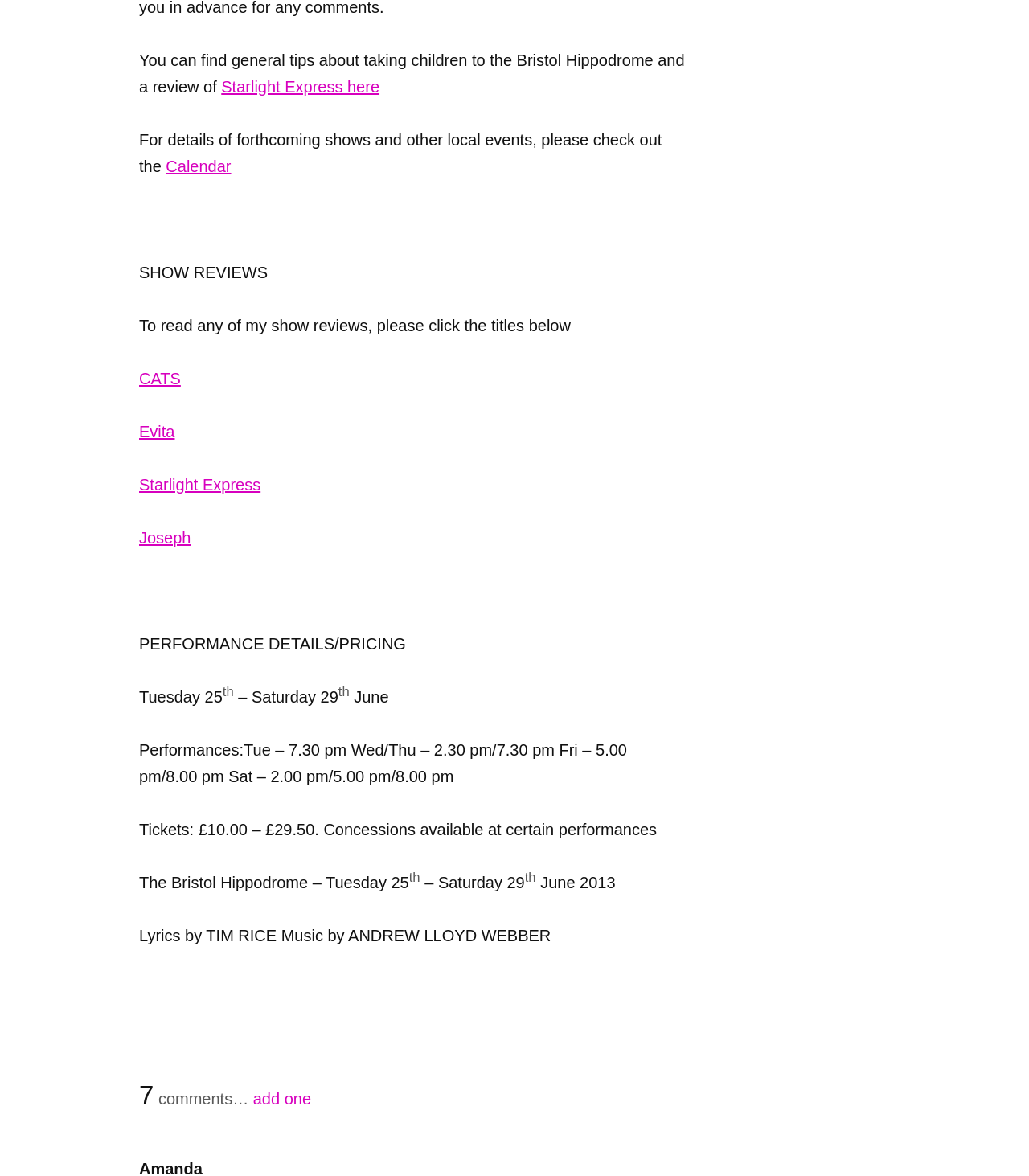Provide a one-word or brief phrase answer to the question:
How many comments are there on this page?

7